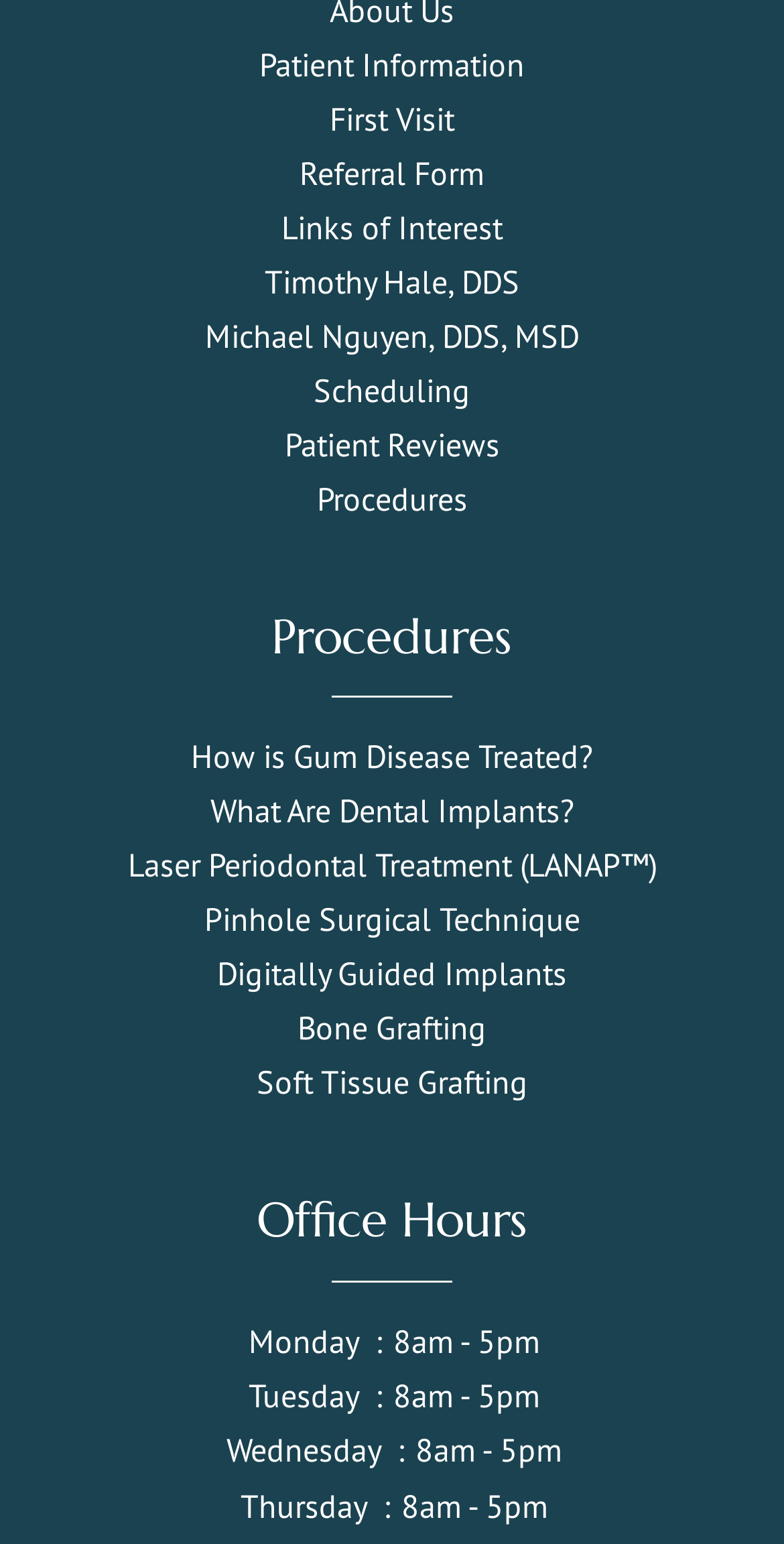Please find the bounding box coordinates of the element that must be clicked to perform the given instruction: "Learn about Laser Periodontal Treatment". The coordinates should be four float numbers from 0 to 1, i.e., [left, top, right, bottom].

[0.051, 0.543, 0.949, 0.577]